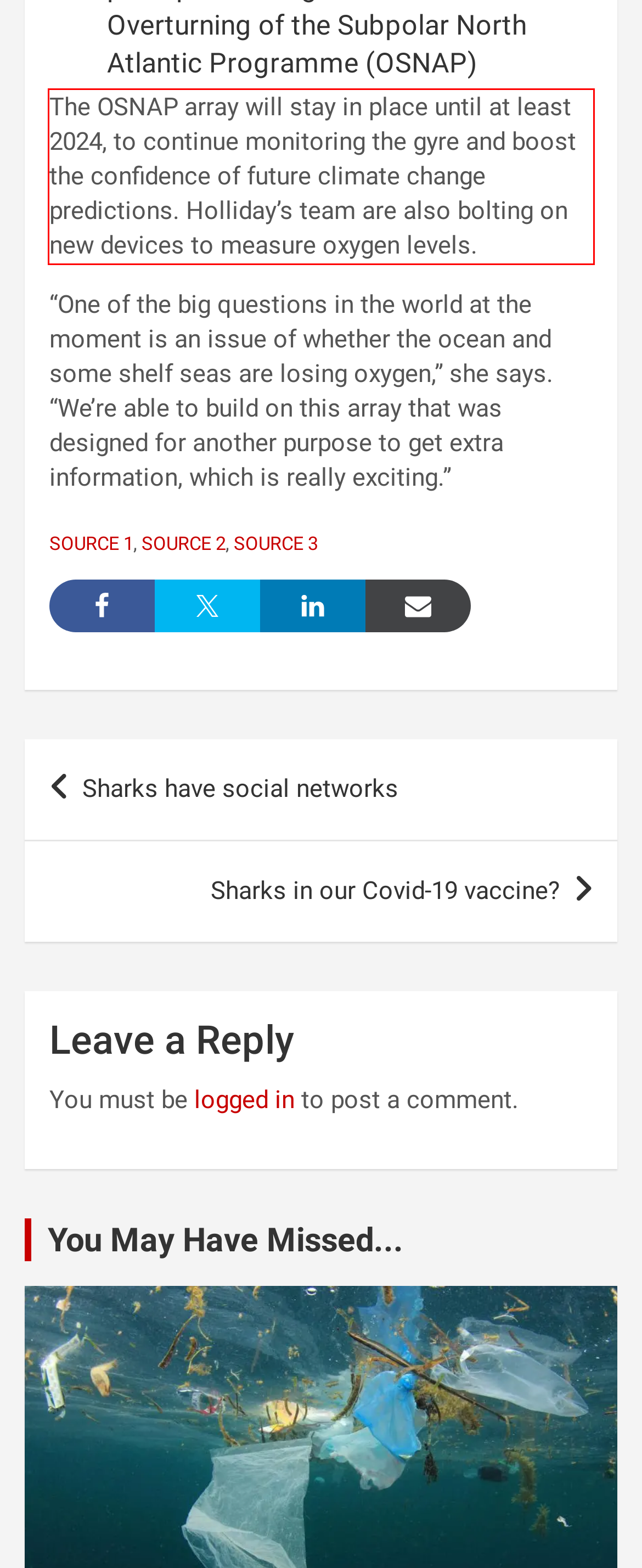Look at the provided screenshot of the webpage and perform OCR on the text within the red bounding box.

The OSNAP array will stay in place until at least 2024, to continue monitoring the gyre and boost the confidence of future climate change predictions. Holliday’s team are also bolting on new devices to measure oxygen levels.